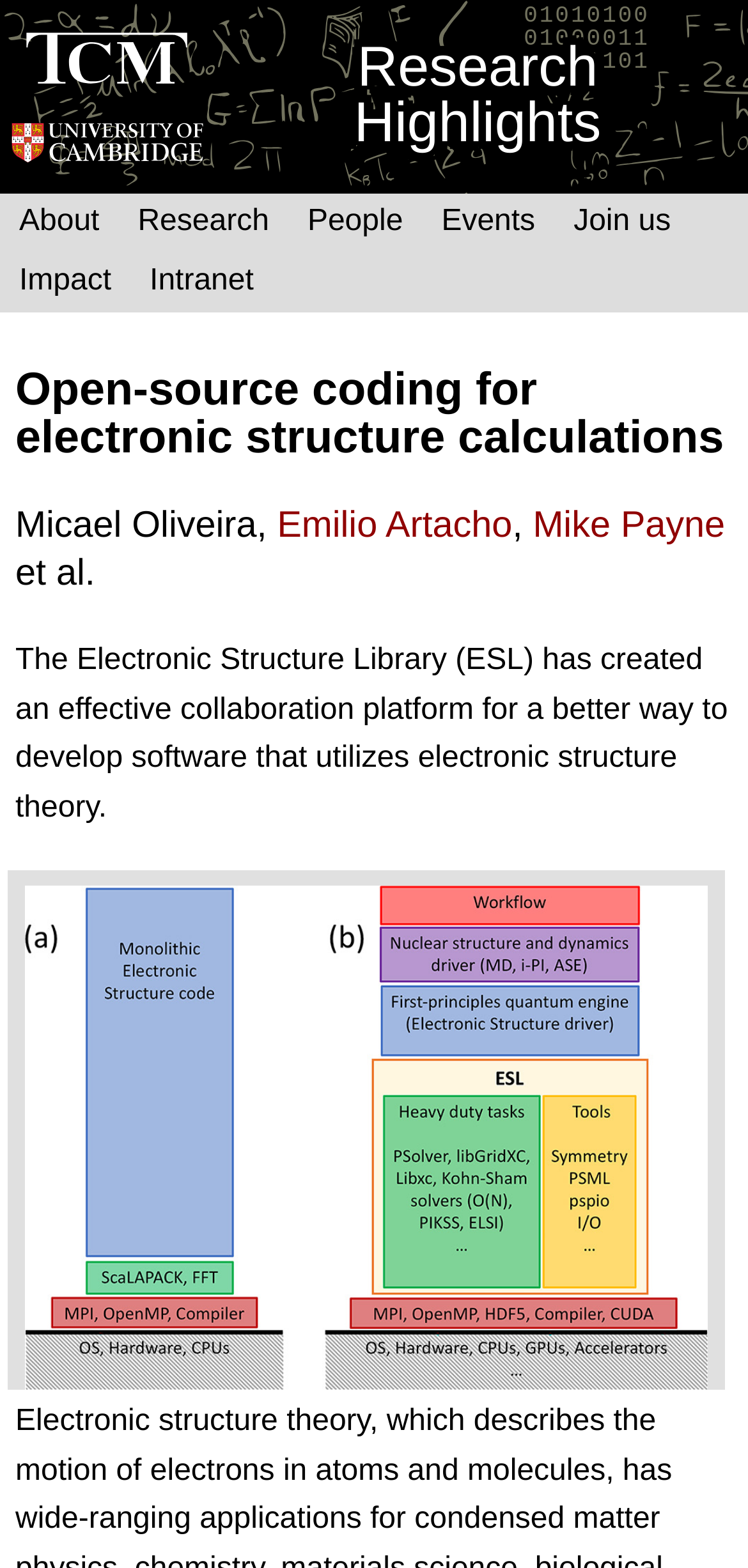Give a one-word or phrase response to the following question: What is depicted in the image?

Monolythic vs modular coding